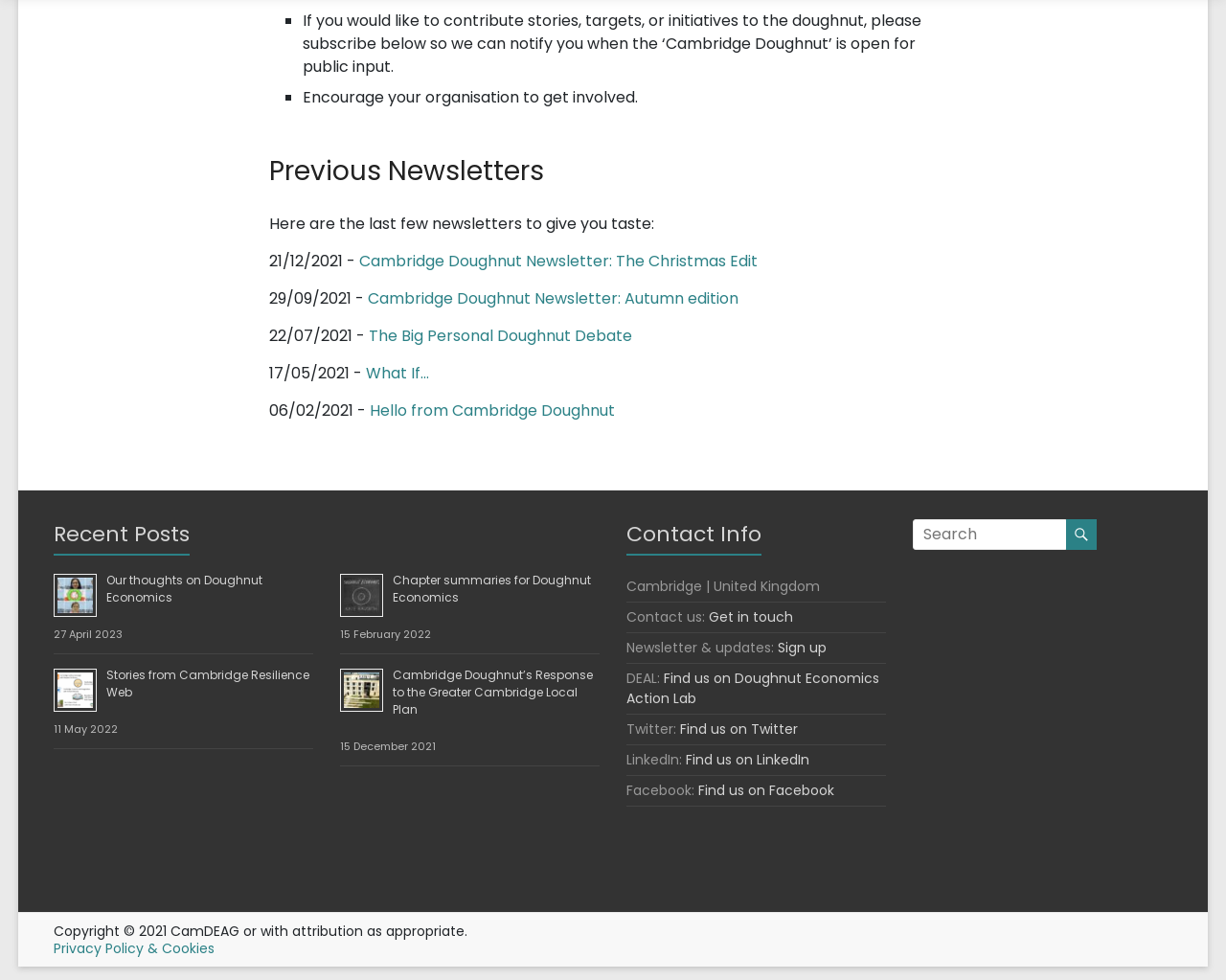Given the description of the UI element: "Cambridge Doughnut Newsletter: Autumn edition", predict the bounding box coordinates in the form of [left, top, right, bottom], with each value being a float between 0 and 1.

[0.3, 0.293, 0.602, 0.315]